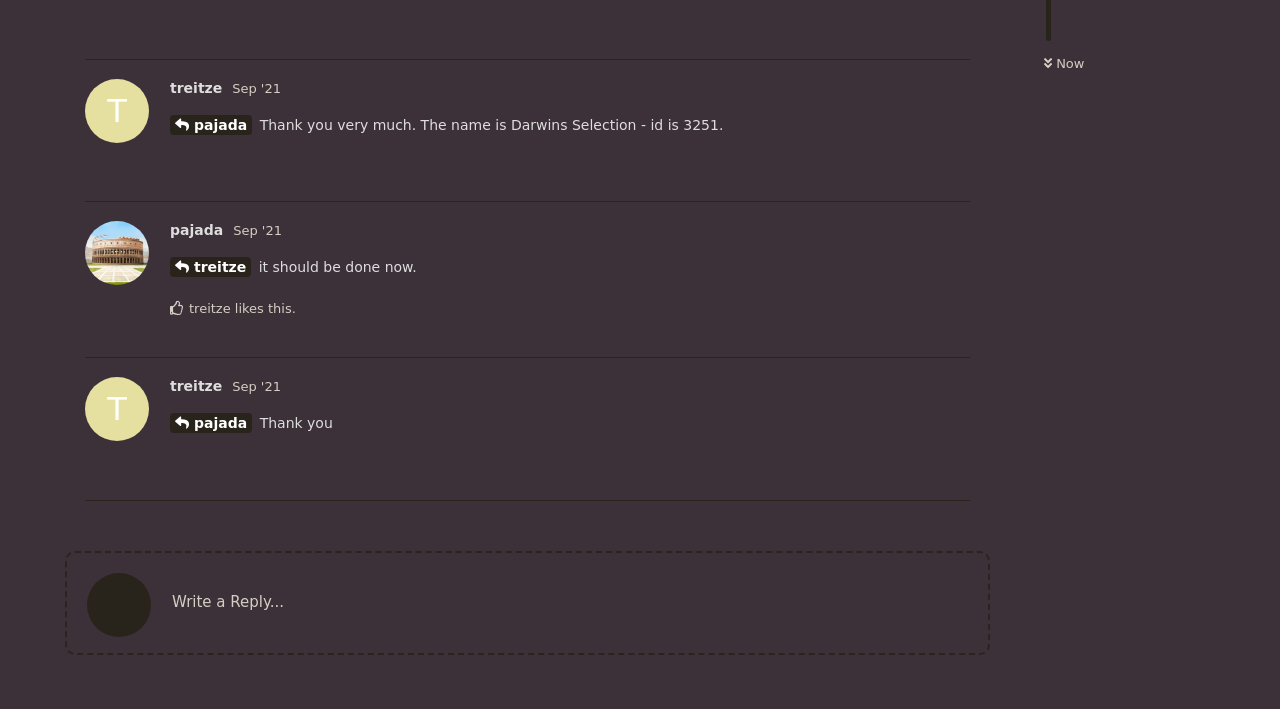Given the element description Now, specify the bounding box coordinates of the corresponding UI element in the format (top-left x, top-left y, bottom-right x, bottom-right y). All values must be between 0 and 1.

[0.816, 0.079, 0.847, 0.101]